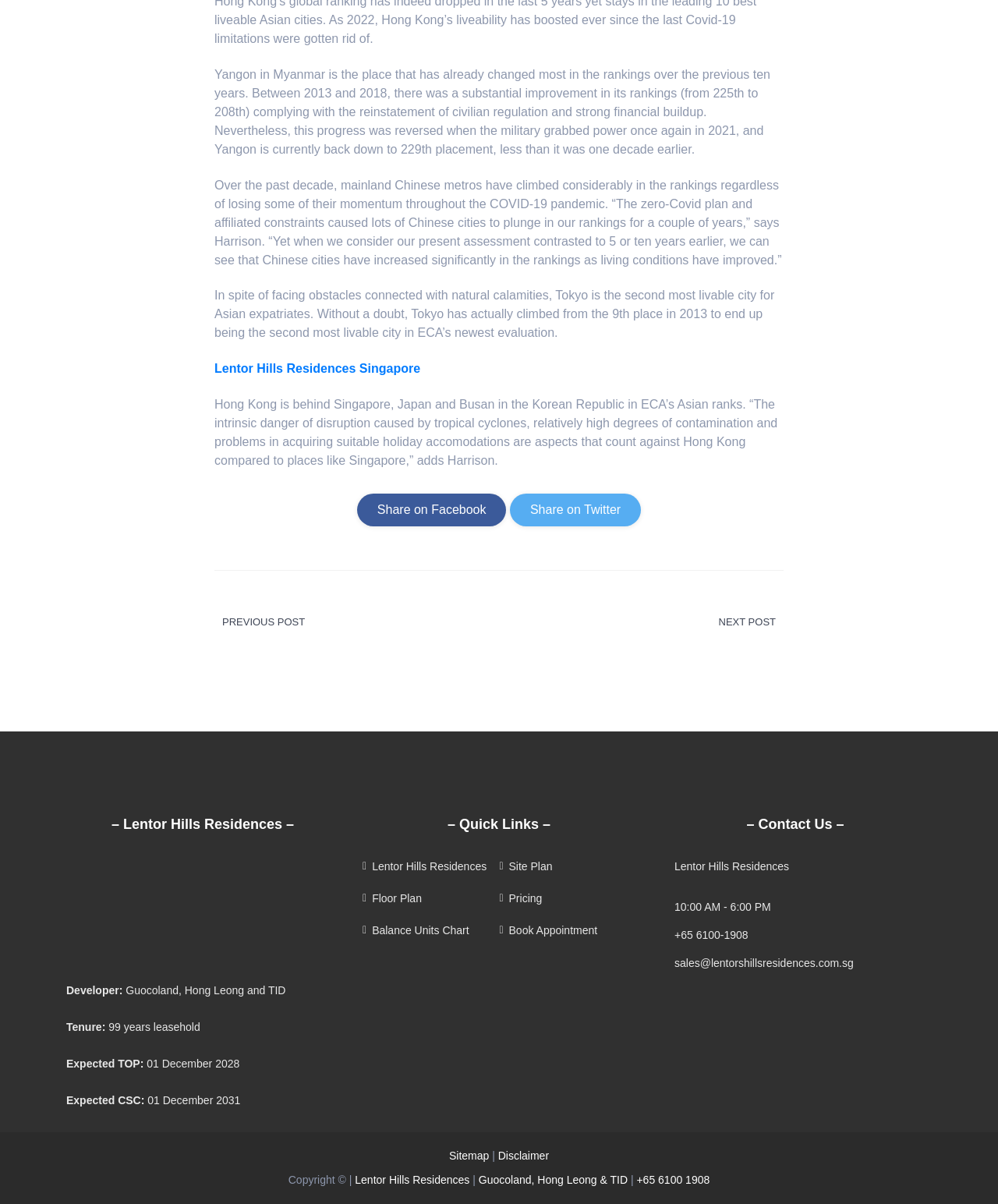Determine the bounding box coordinates of the clickable region to execute the instruction: "Go to previous post". The coordinates should be four float numbers between 0 and 1, denoted as [left, top, right, bottom].

[0.215, 0.51, 0.306, 0.523]